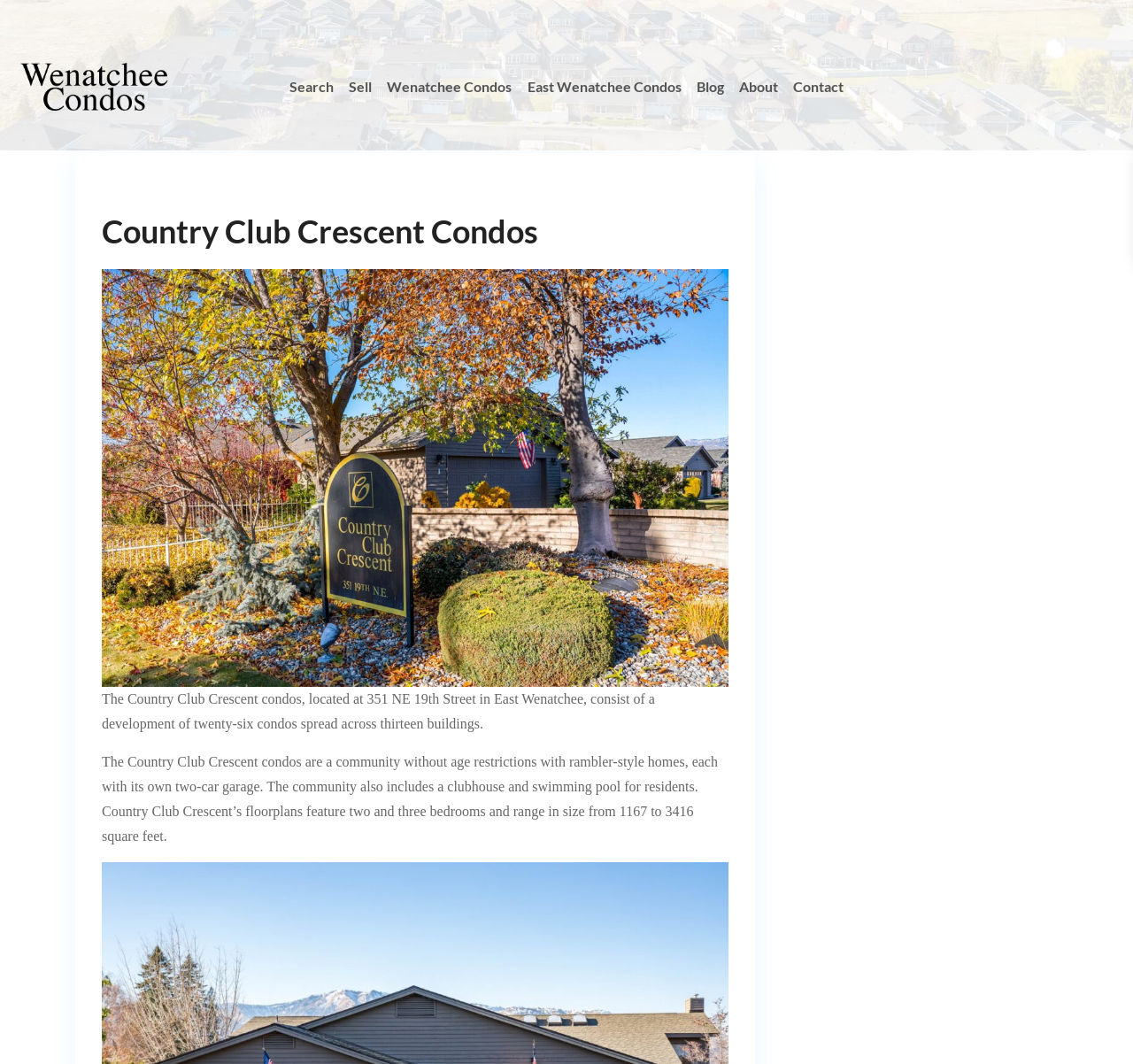For the following element description, predict the bounding box coordinates in the format (top-left x, top-left y, bottom-right x, bottom-right y). All values should be floating point numbers between 0 and 1. Description: East Wenatchee Condos

[0.46, 0.044, 0.607, 0.119]